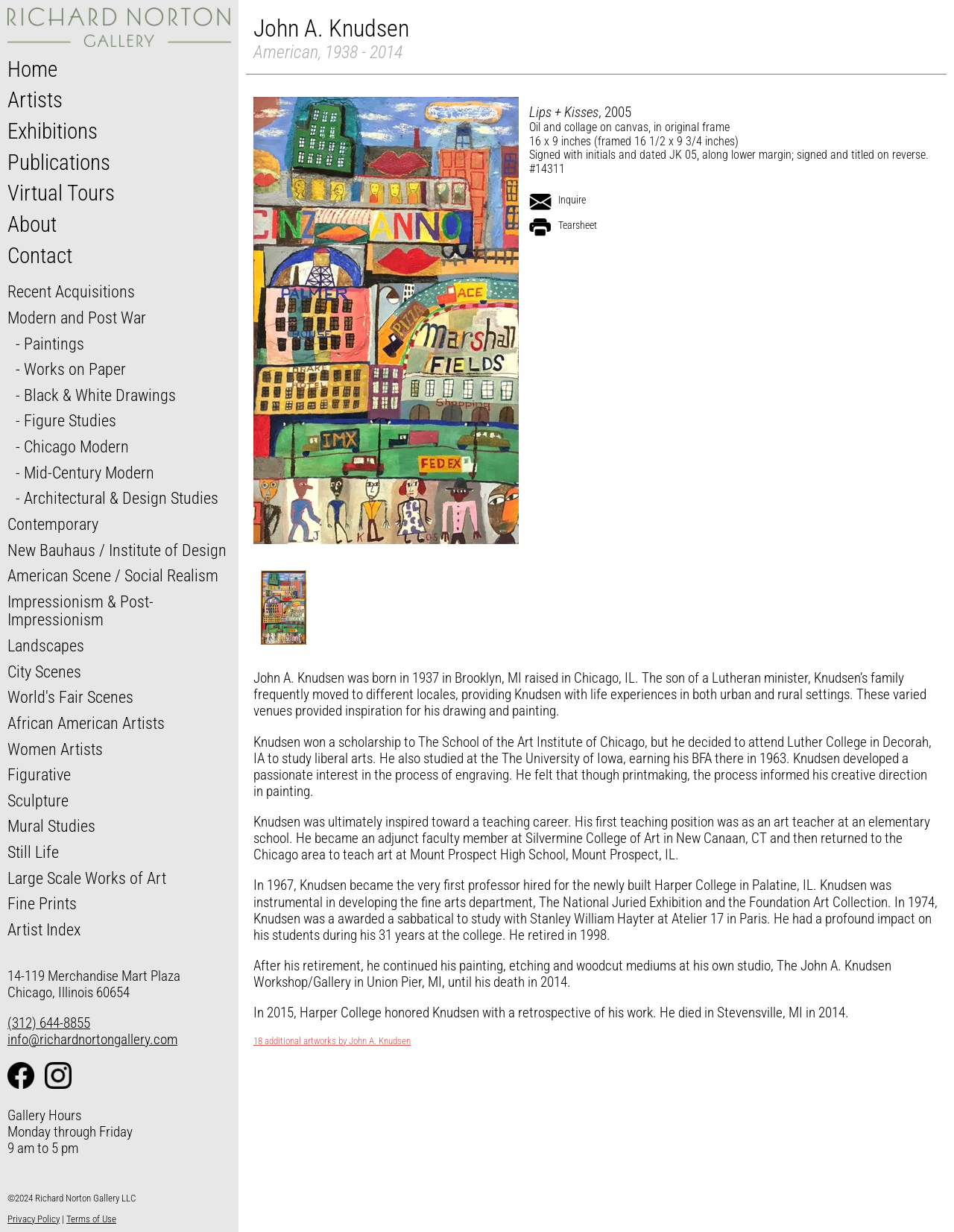Use the information in the screenshot to answer the question comprehensively: What is the size of the artwork 'Lips + Kisses'?

The size of the artwork 'Lips + Kisses' is mentioned in the description section as '16 x 9 inches (framed 16 1/2 x 9 3/4 inches)'.